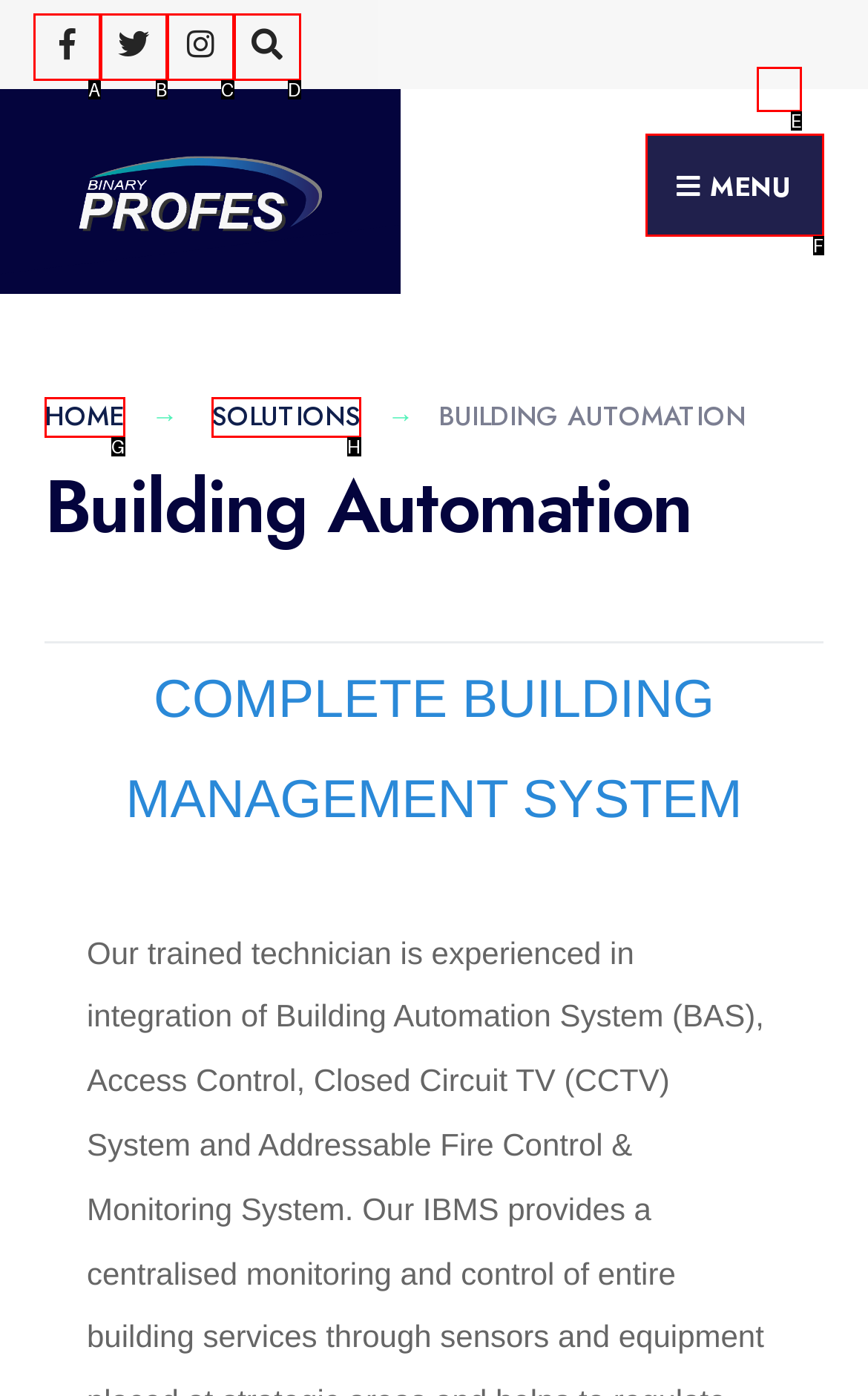Match the element description to one of the options: Close Search Window
Respond with the corresponding option's letter.

E